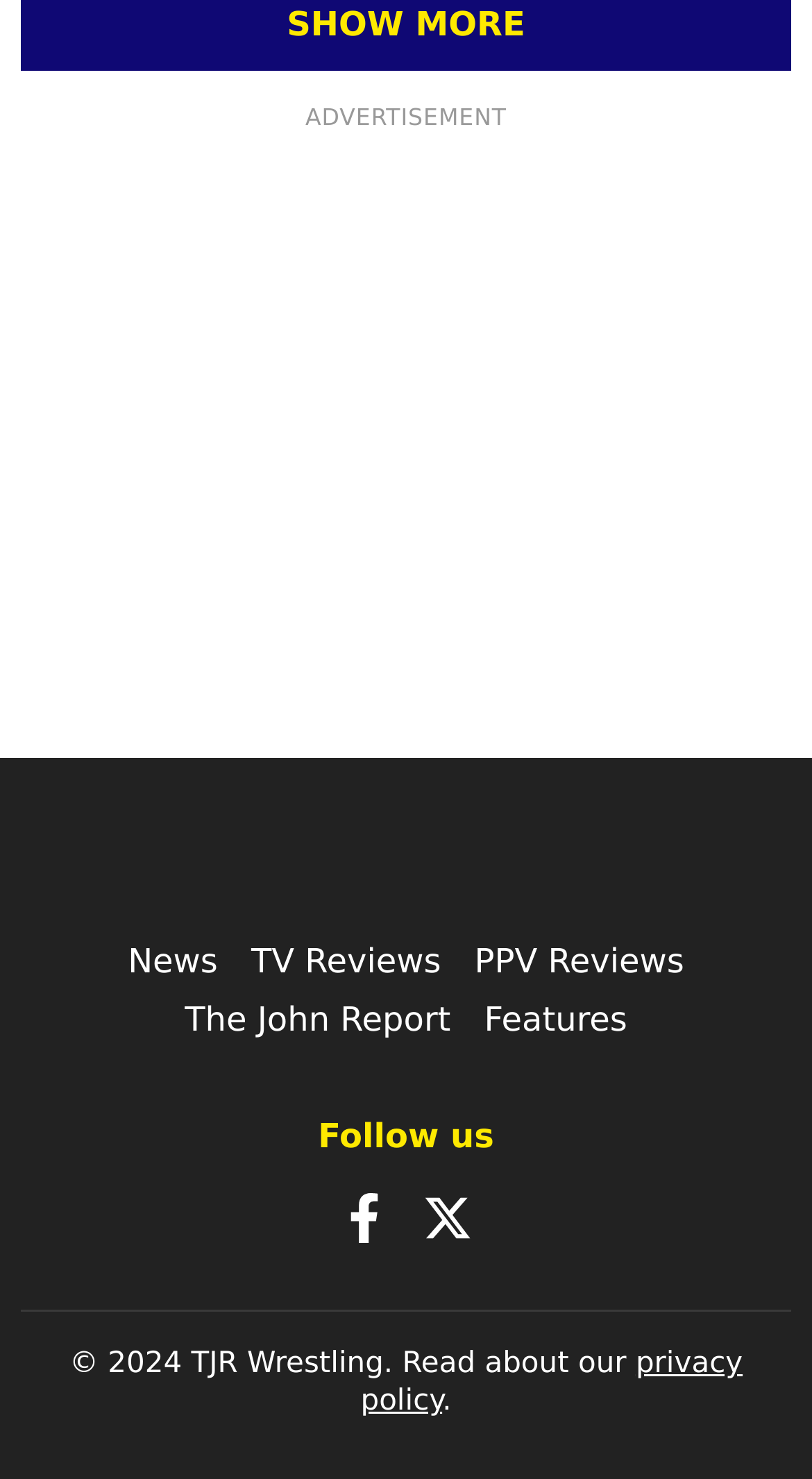Identify the bounding box coordinates for the element you need to click to achieve the following task: "Read the privacy policy". Provide the bounding box coordinates as four float numbers between 0 and 1, in the form [left, top, right, bottom].

[0.444, 0.911, 0.915, 0.959]